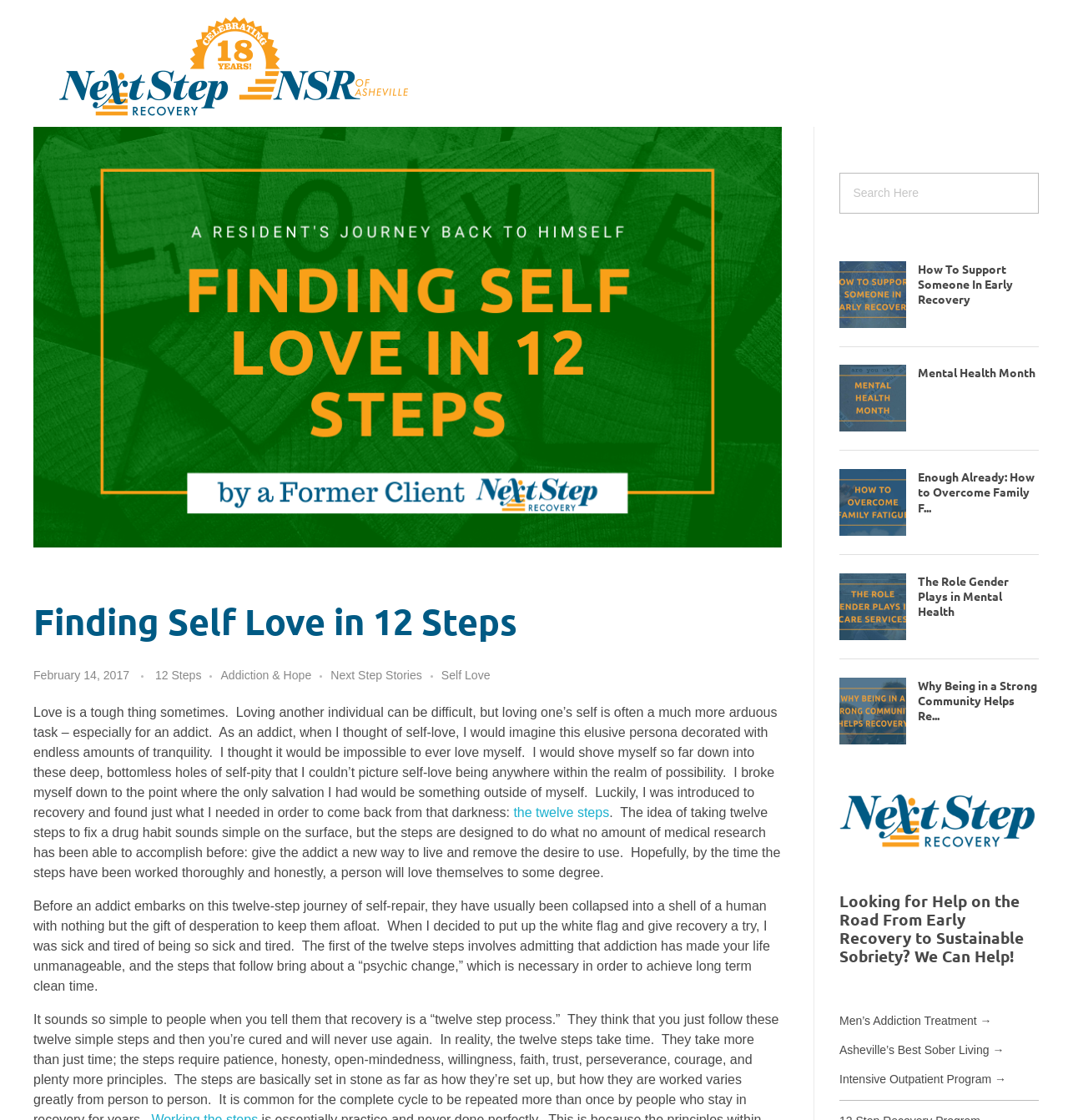Locate the bounding box coordinates of the area that needs to be clicked to fulfill the following instruction: "Read the article 'How To Support Someone In Early Recovery'". The coordinates should be in the format of four float numbers between 0 and 1, namely [left, top, right, bottom].

[0.859, 0.233, 0.973, 0.274]